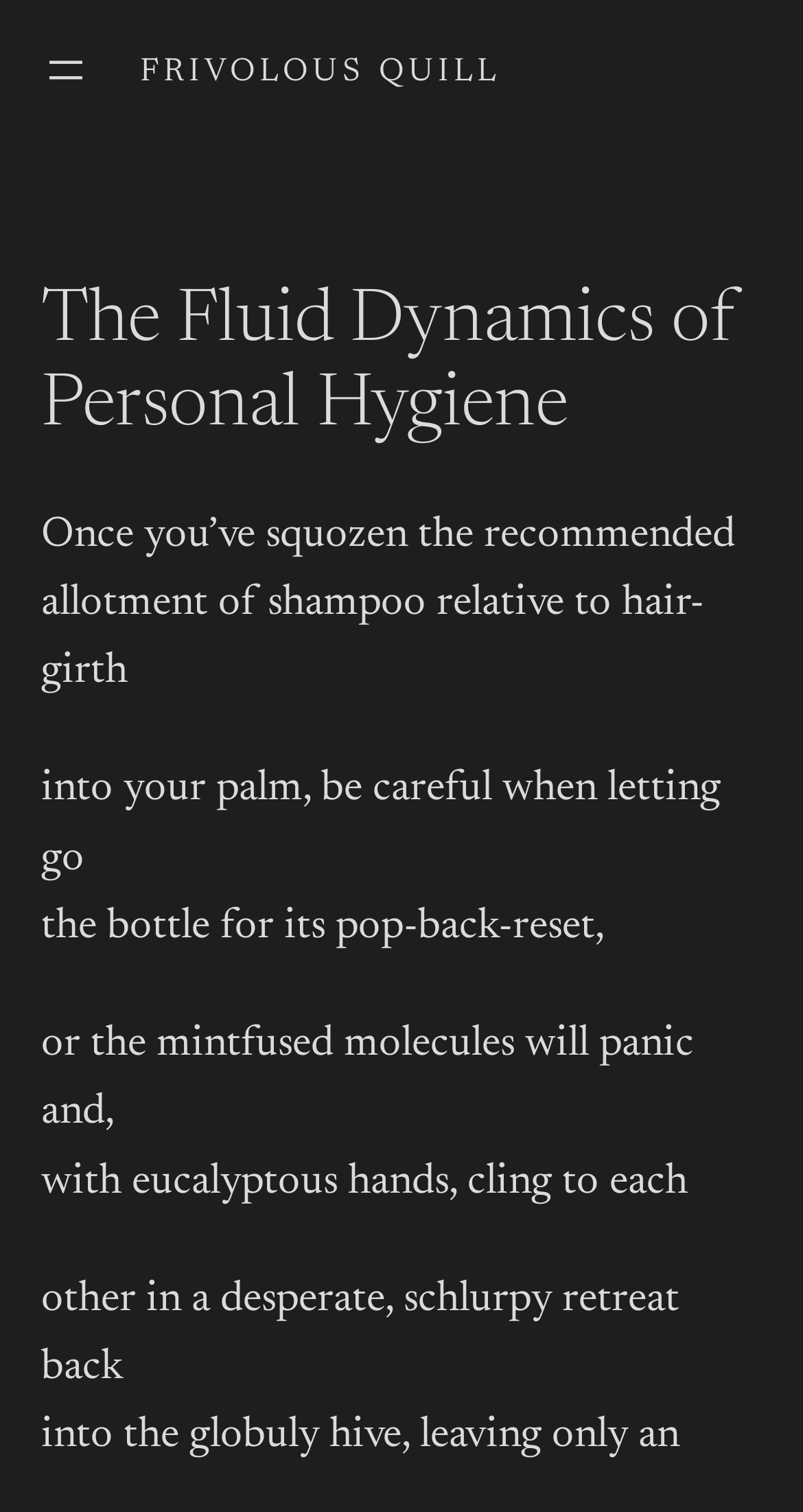Summarize the webpage in an elaborate manner.

The webpage is titled "The Fluid Dynamics of Personal Hygiene – Frivolous Quill" and features a navigation menu at the top left corner, which can be opened by clicking a button labeled "Open menu". 

Below the navigation menu, there is a large heading that reads "FRIVOLOUS QUILL", which is a link. Next to it, there is another heading that displays the title of the article, "The Fluid Dynamics of Personal Hygiene". 

The main content of the webpage is a series of paragraphs that discuss the dynamics of personal hygiene, specifically the use of shampoo. The text is divided into six sections, each describing a step or aspect of the process. The paragraphs are positioned vertically, one below the other, and occupy most of the webpage. 

There are no images on the page, and the focus is on the text, which is presented in a clear and readable format.